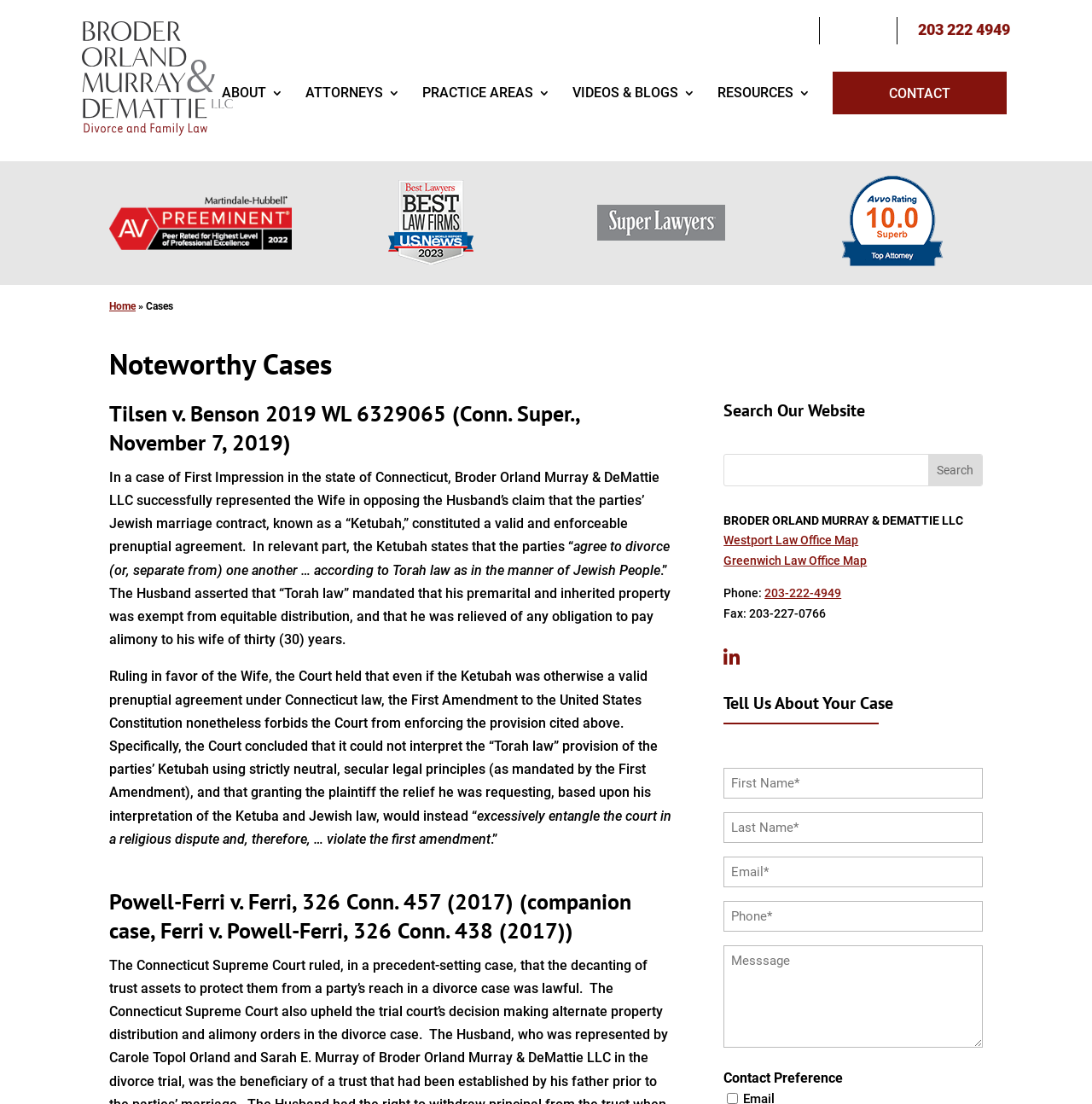Identify the bounding box coordinates necessary to click and complete the given instruction: "Tell us about your case".

[0.663, 0.627, 0.9, 0.655]